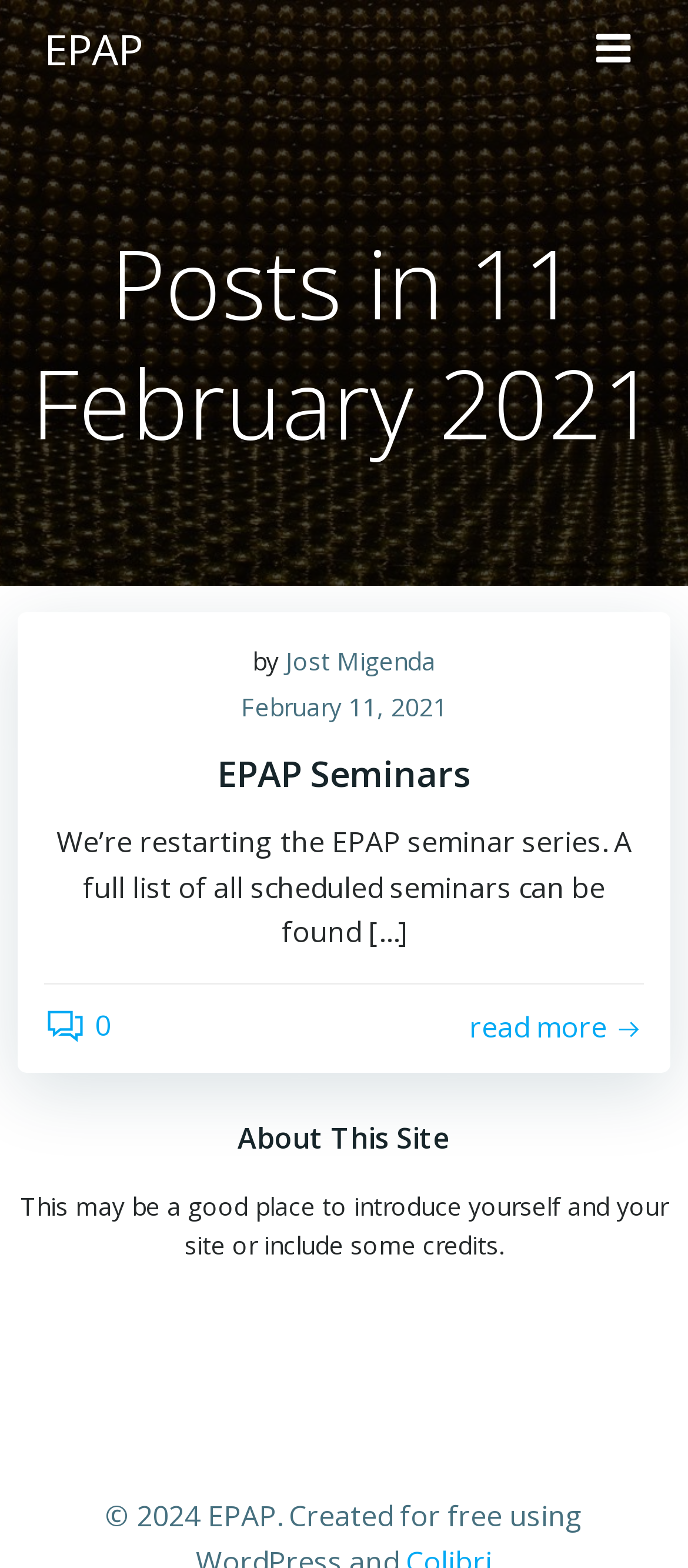Given the element description, predict the bounding box coordinates in the format (top-left x, top-left y, bottom-right x, bottom-right y). Make sure all values are between 0 and 1. Here is the element description: February 11, 2021

[0.35, 0.44, 0.65, 0.461]